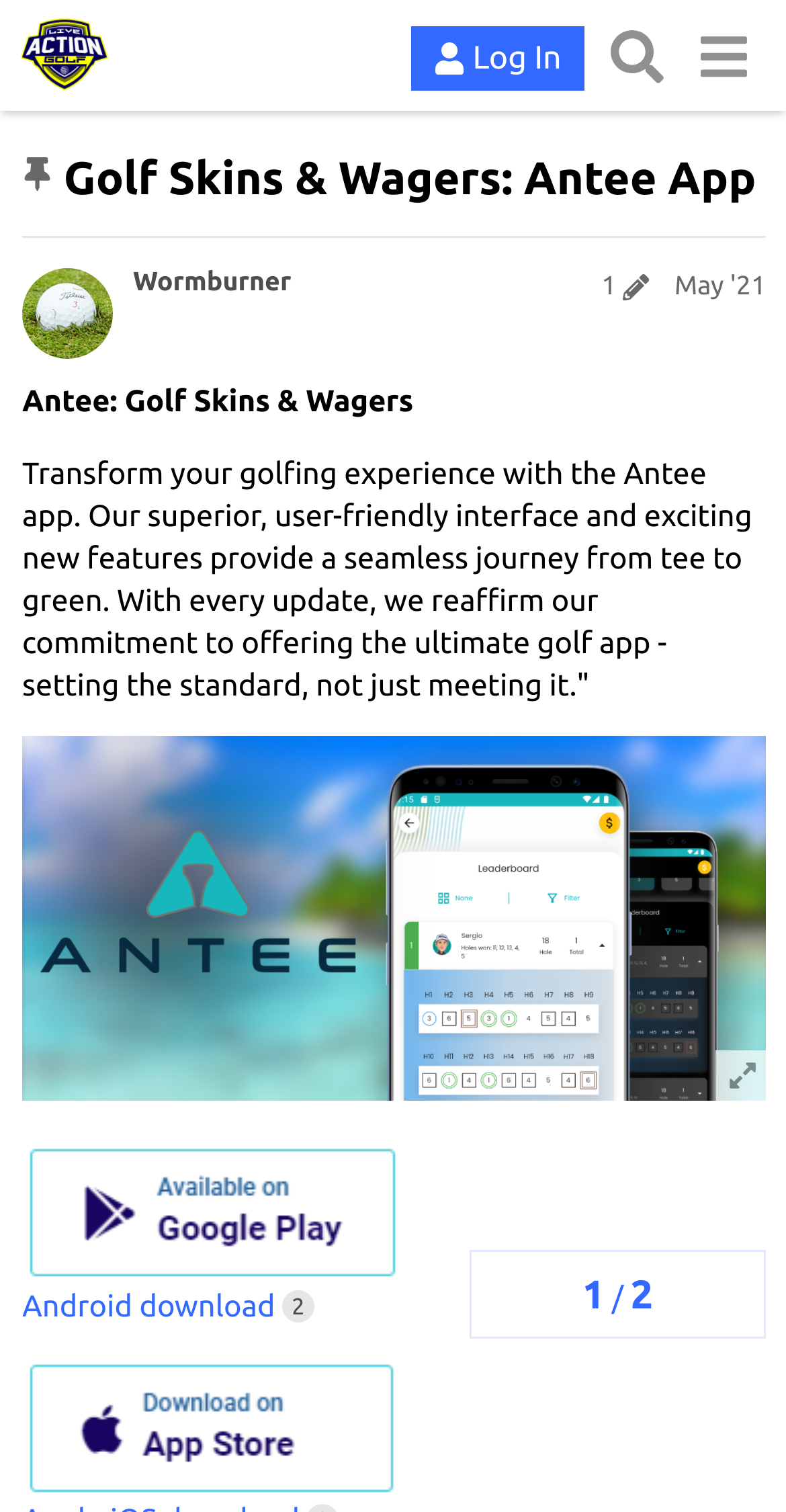Please identify the webpage's heading and generate its text content.

Golf Skins & Wagers: Antee App